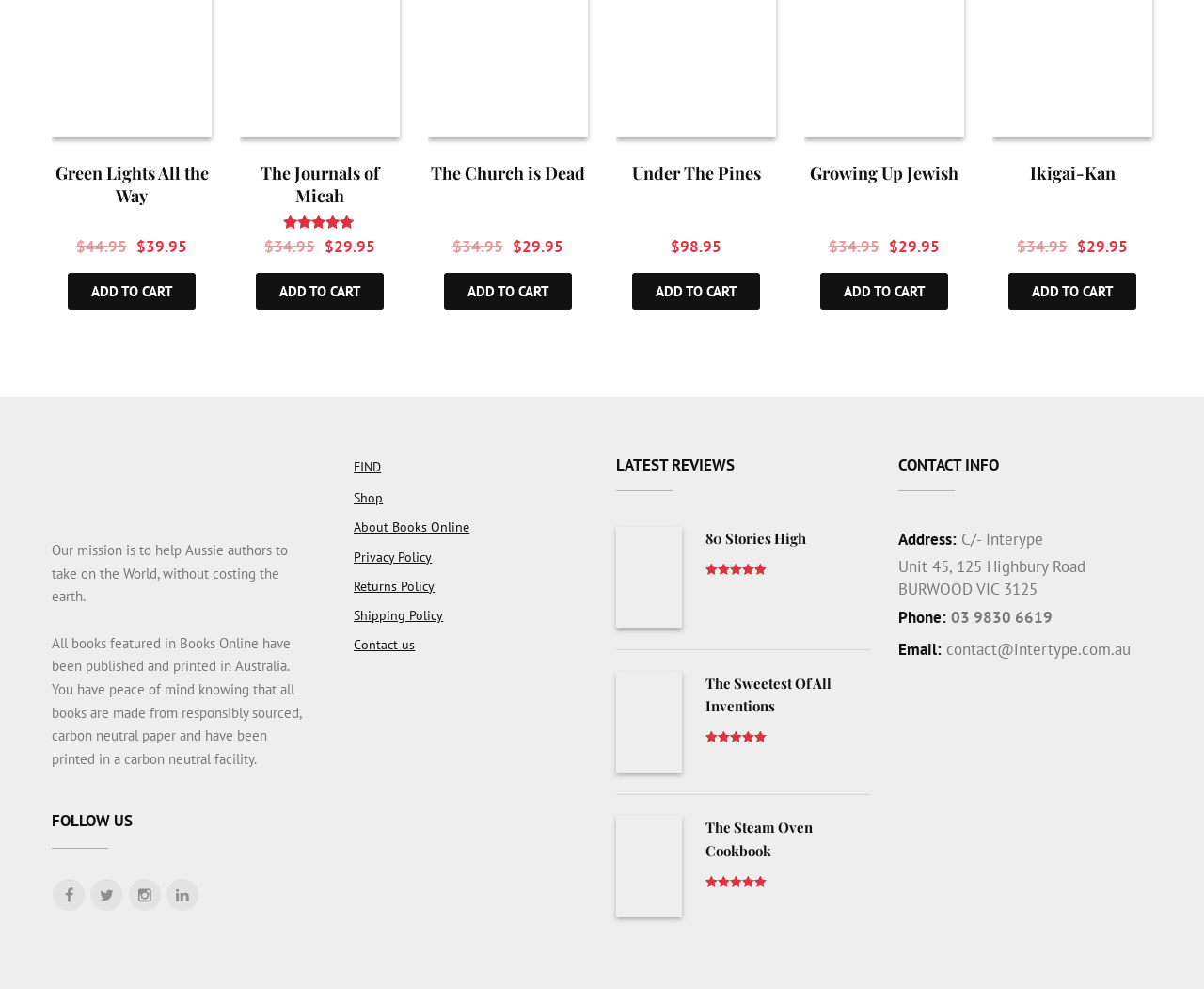Please specify the bounding box coordinates in the format (top-left x, top-left y, bottom-right x, bottom-right y), with all values as floating point numbers between 0 and 1. Identify the bounding box of the UI element described by: Add to cart

[0.212, 0.276, 0.319, 0.313]